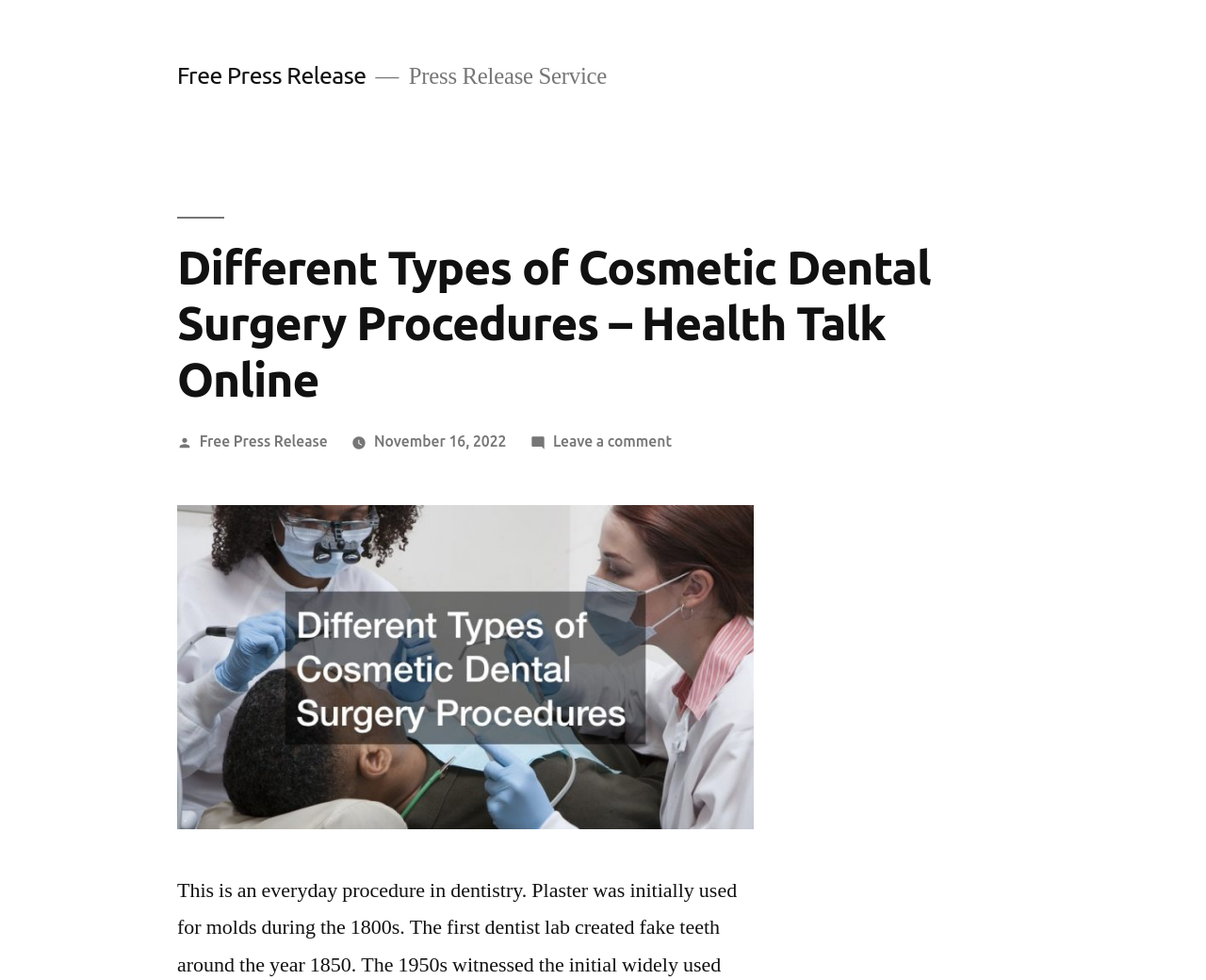Can users leave a comment on the webpage?
Look at the image and construct a detailed response to the question.

I determined that users can leave a comment on the webpage by finding the link with the text 'Leave a comment on Different Types of Cosmetic Dental Surgery Procedures – Health Talk Online' which is located below the date of the press release.